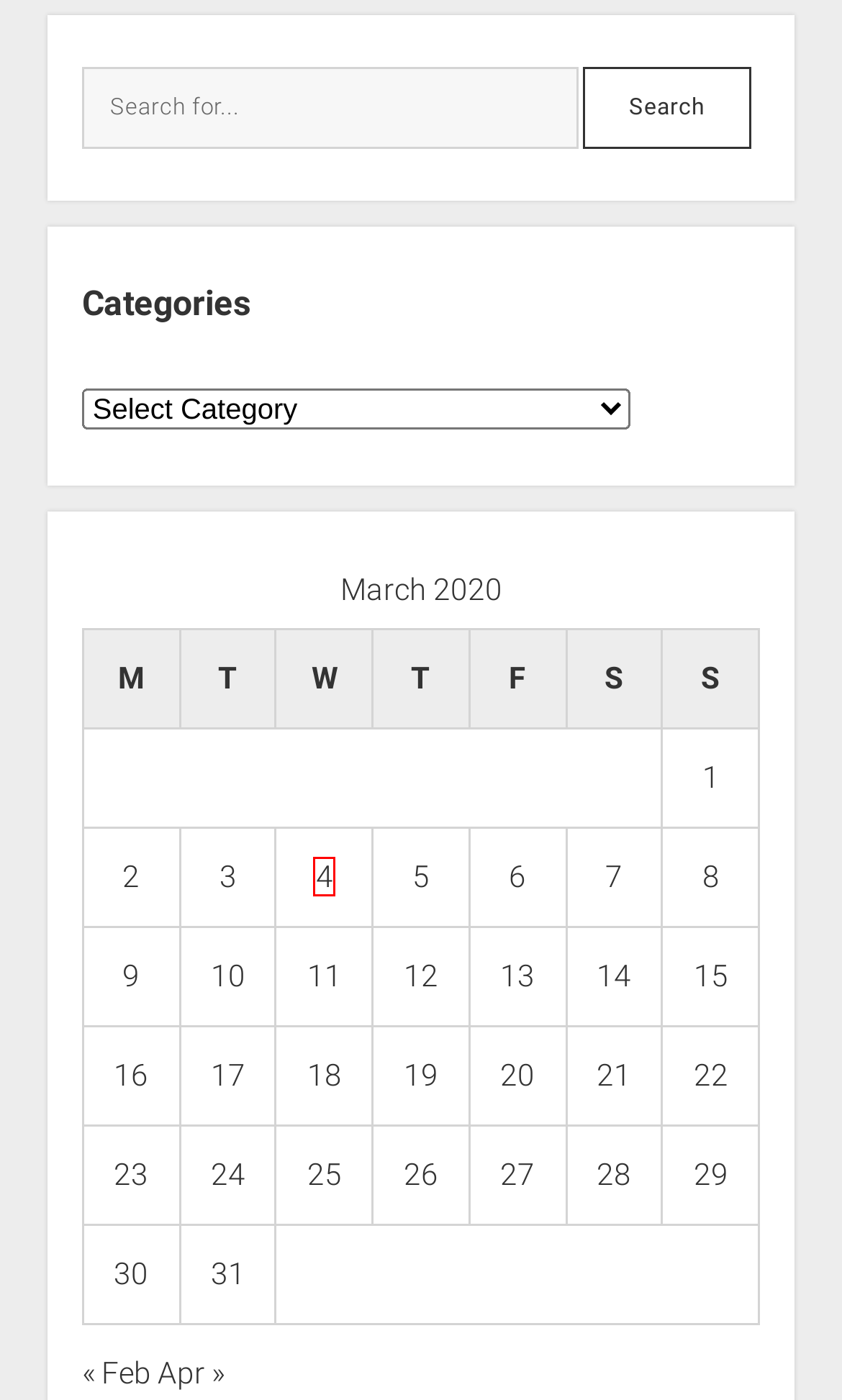Evaluate the webpage screenshot and identify the element within the red bounding box. Select the webpage description that best fits the new webpage after clicking the highlighted element. Here are the candidates:
A. 2020-03-04 – Curated SQL
B. 2020-03-05 – Curated SQL
C. February 2020 – Curated SQL
D. 2020-03-16 – Curated SQL
E. 2020-03-24 – Curated SQL
F. 2020-03-10 – Curated SQL
G. 2020-03-27 – Curated SQL
H. 2020-03-19 – Curated SQL

A